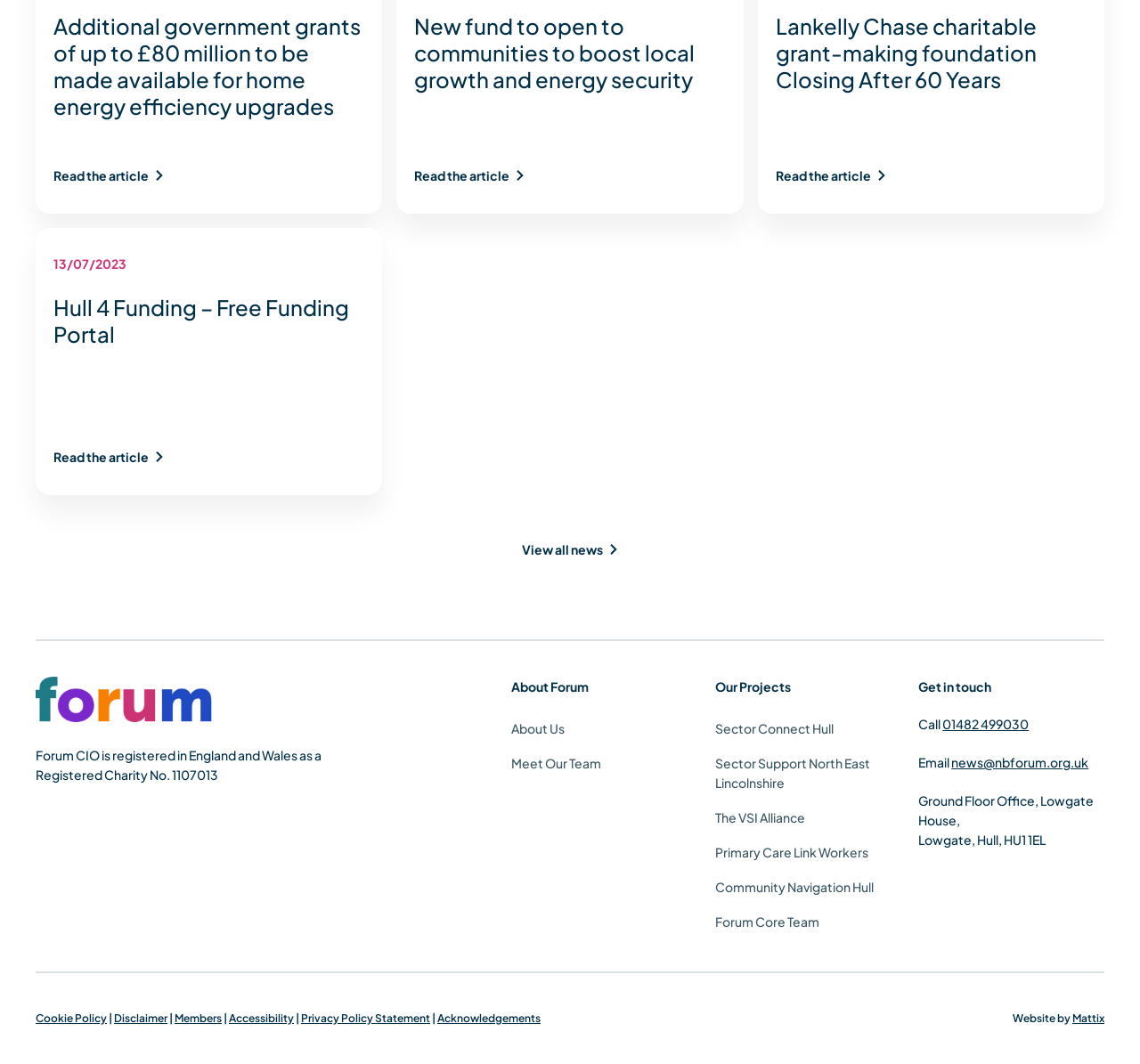Please provide a one-word or short phrase answer to the question:
What is the address of the office?

Lowgate House, Lowgate, Hull, HU1 1EL